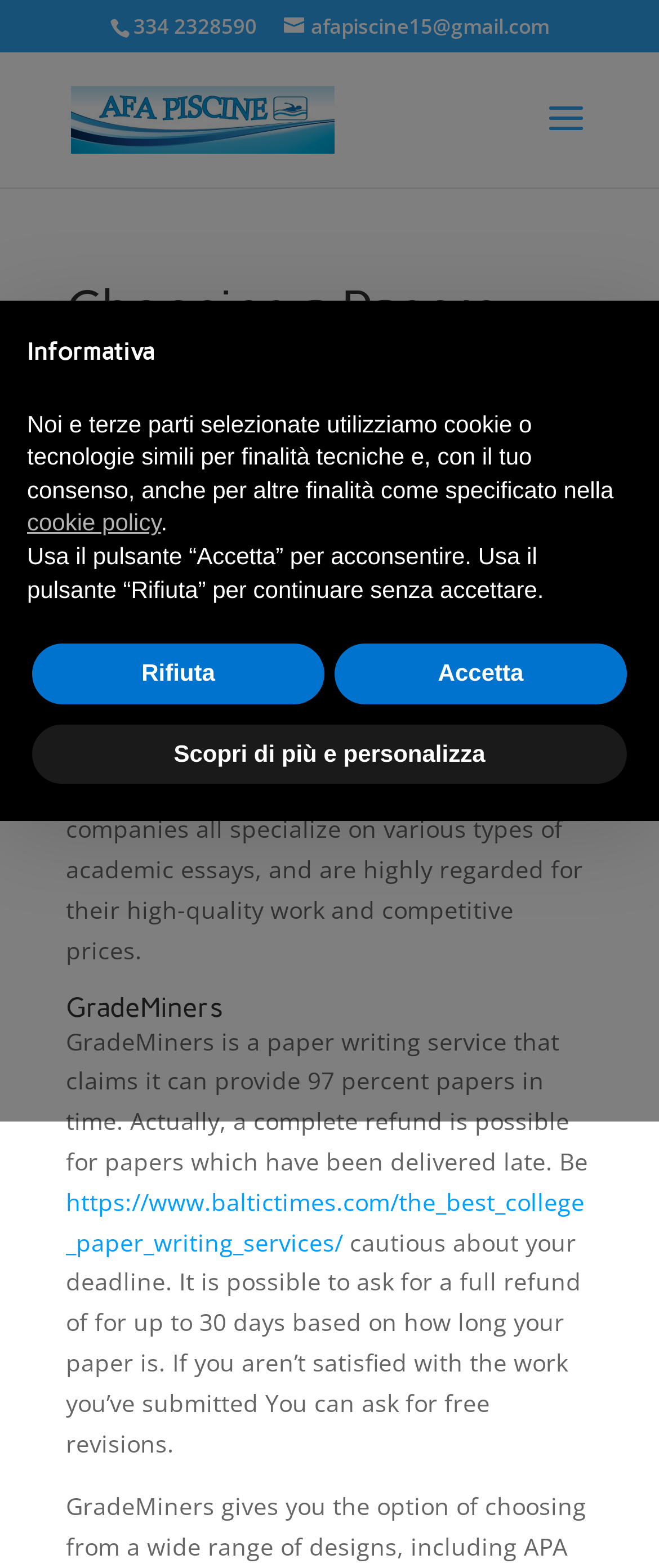Provide the text content of the webpage's main heading.

Choosing a Papers Writing Service